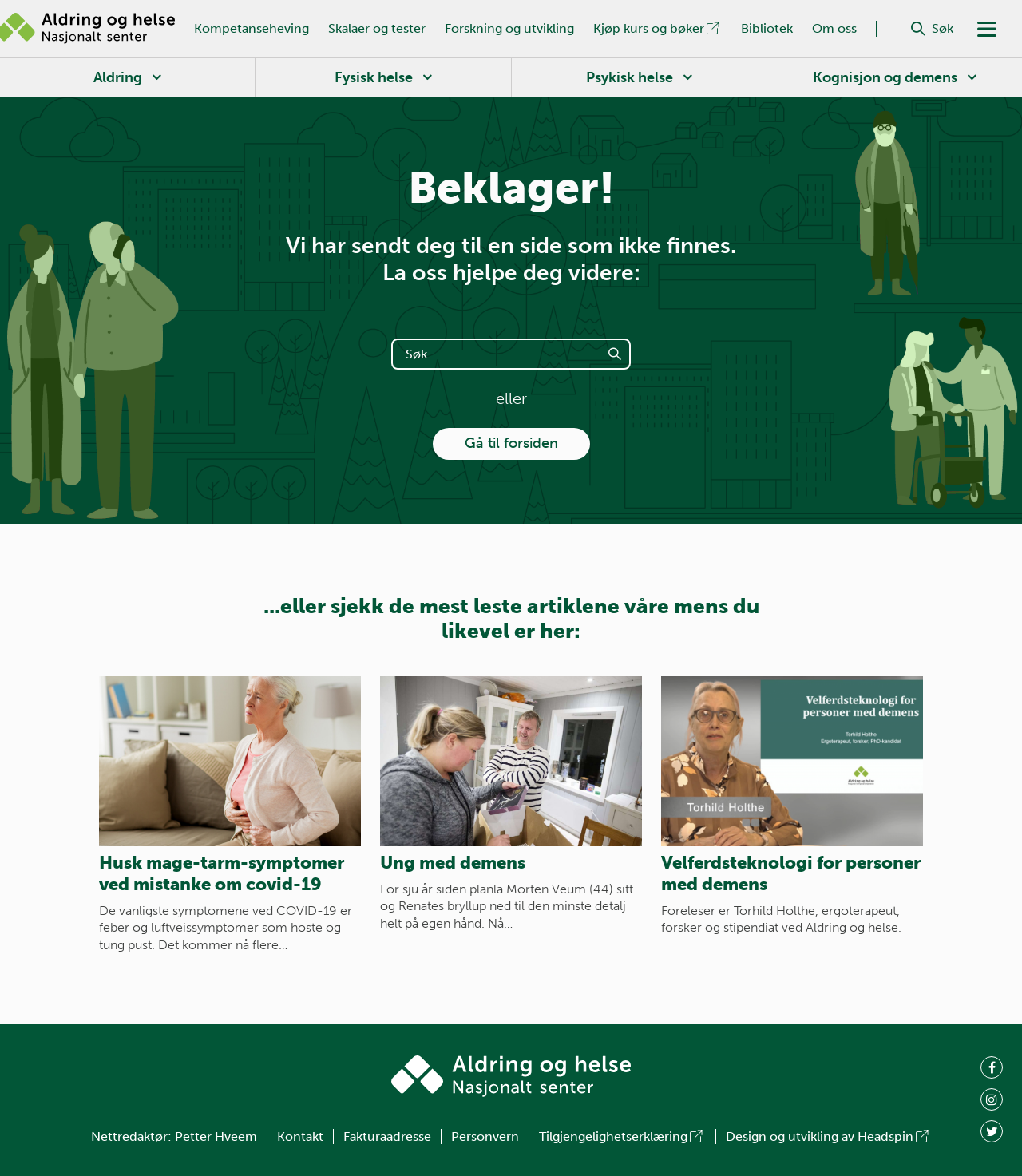What is the text of the first link on the top navigation bar?
Look at the image and answer the question using a single word or phrase.

Kompetanseheving